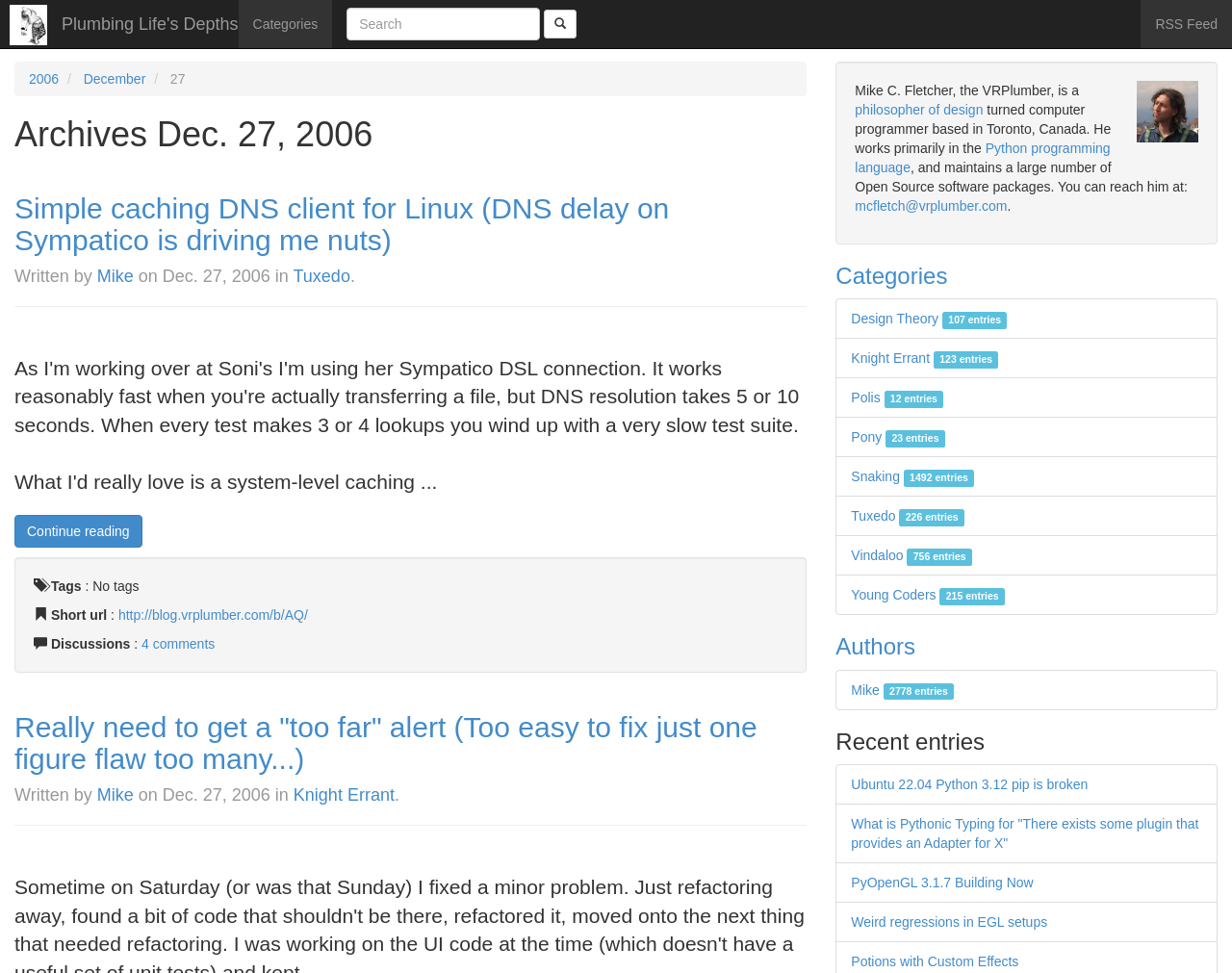How many comments are there on the article 'Simple caching DNS client for Linux (DNS delay on Sympatico is driving me nuts)'?
Based on the image, respond with a single word or phrase.

4 comments